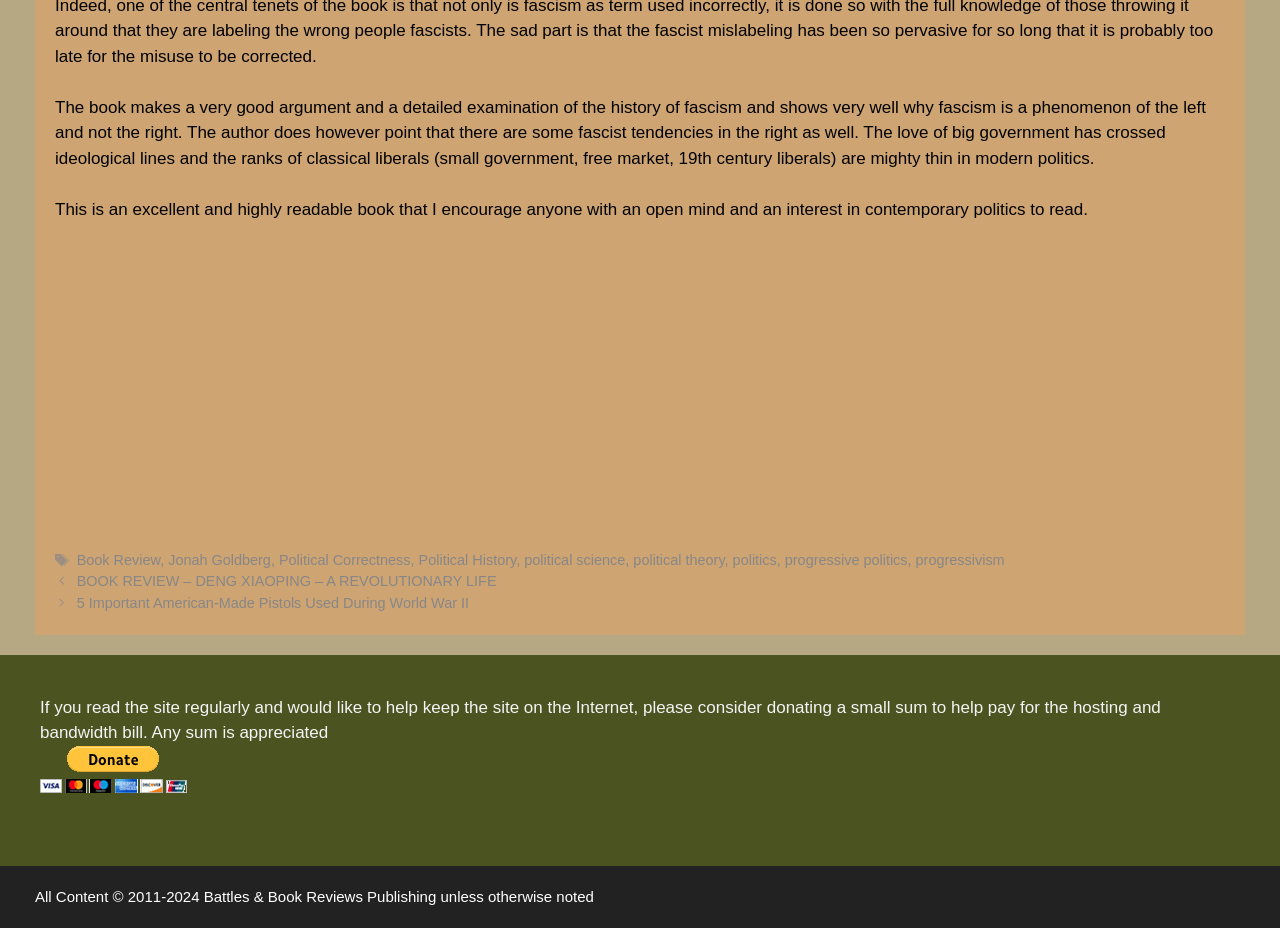What is the purpose of the button?
Please respond to the question with as much detail as possible.

The button element with ID 262 has the text 'PayPal - The safer, easier way to pay online!' and is located near a StaticText element asking for donations to support the website, indicating its purpose is to facilitate donations.